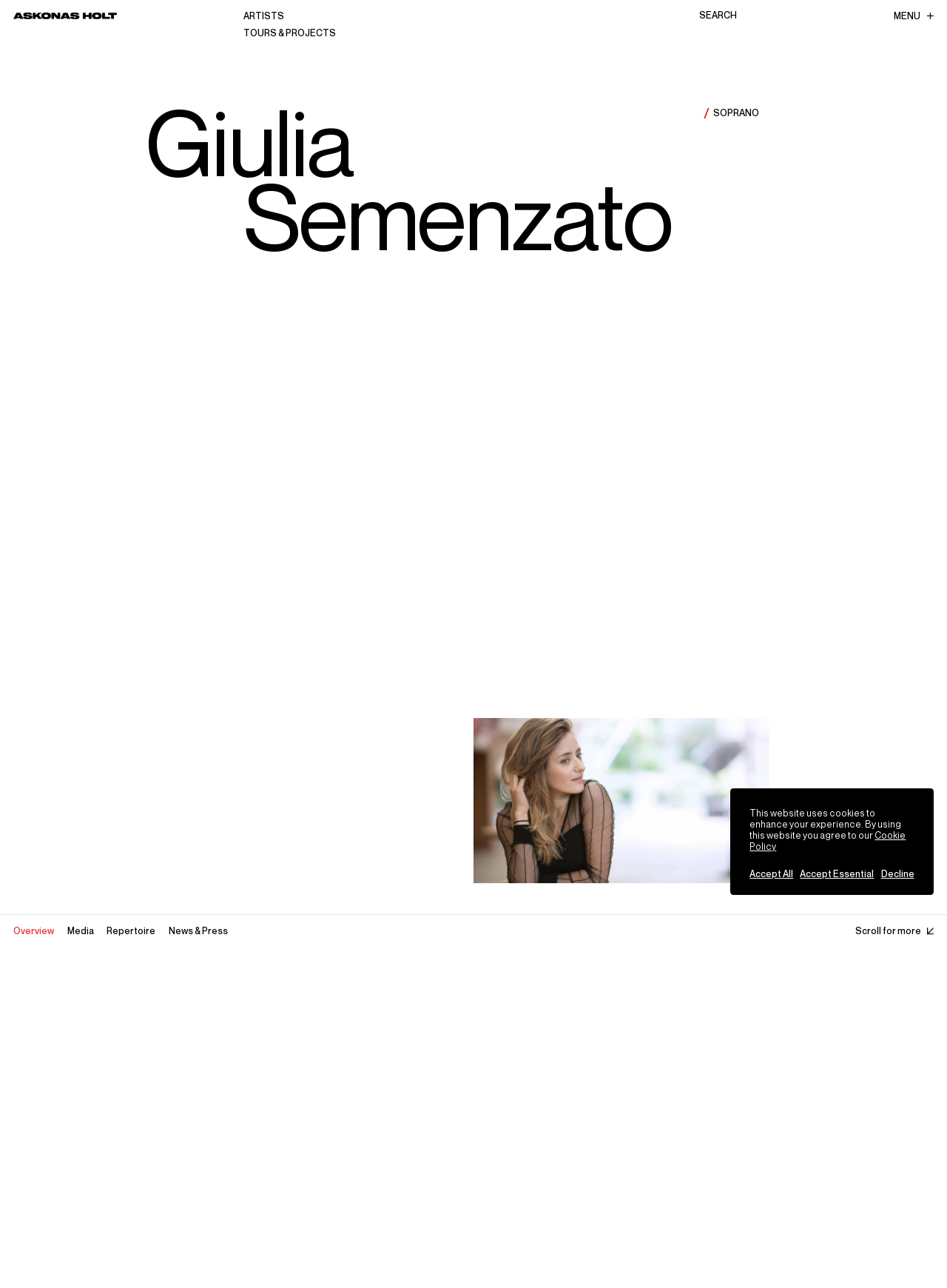Pinpoint the bounding box coordinates of the area that should be clicked to complete the following instruction: "View all artists". The coordinates must be given as four float numbers between 0 and 1, i.e., [left, top, right, bottom].

[0.035, 0.583, 0.102, 0.592]